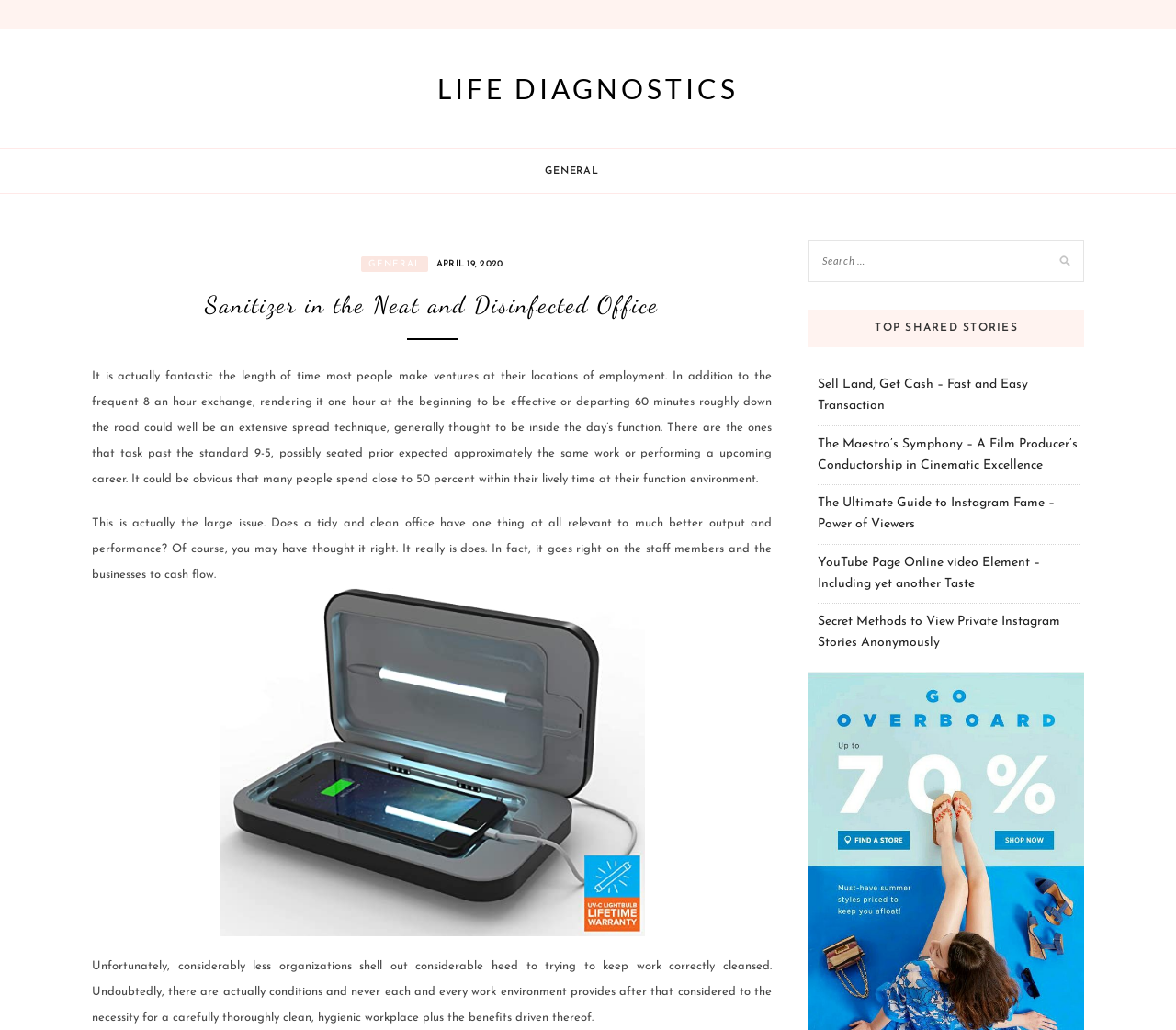Find and provide the bounding box coordinates for the UI element described here: "Life diagnostics". The coordinates should be given as four float numbers between 0 and 1: [left, top, right, bottom].

[0.372, 0.07, 0.628, 0.102]